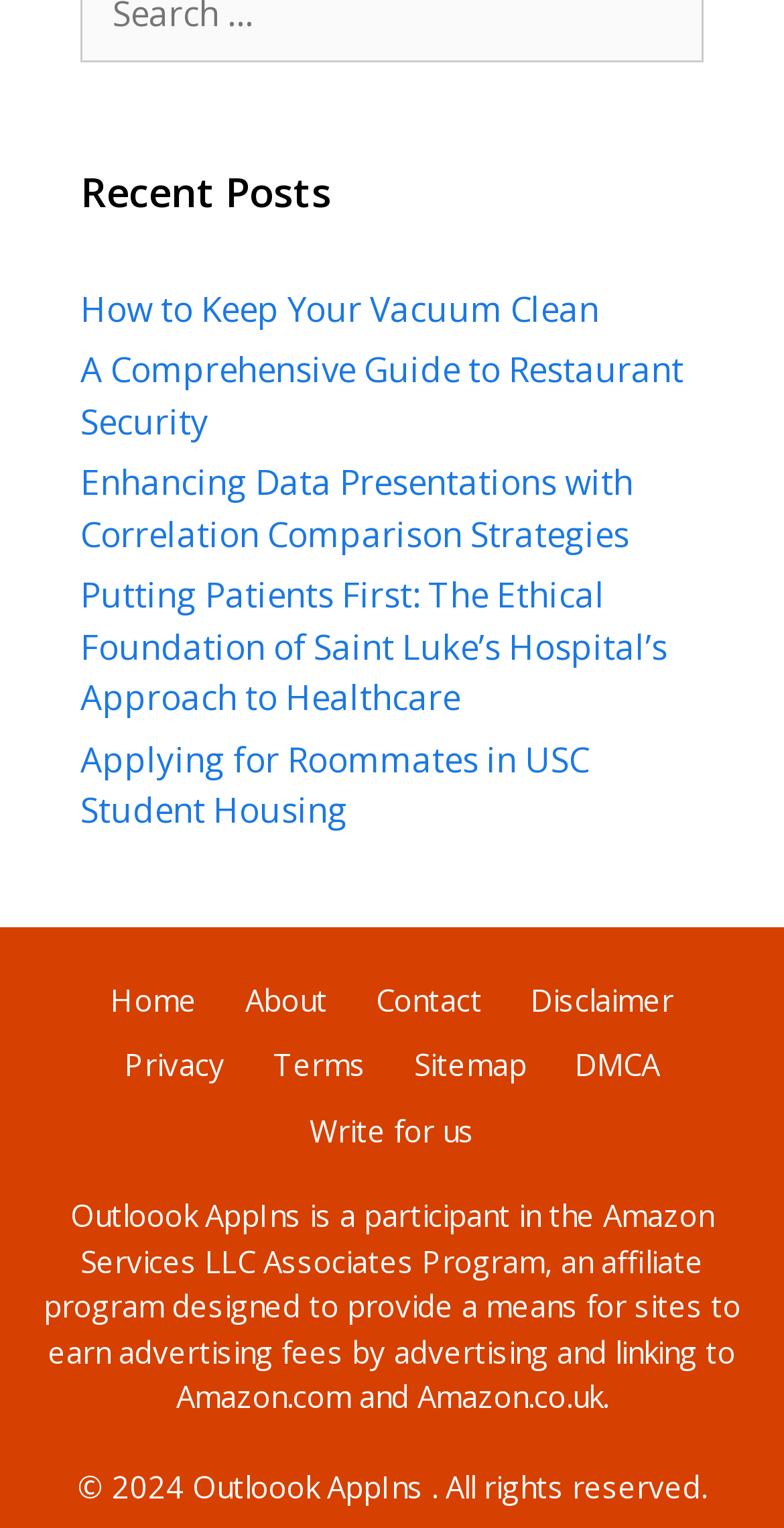Using the provided element description: "Outloook AppIns", determine the bounding box coordinates of the corresponding UI element in the screenshot.

[0.245, 0.96, 0.54, 0.986]